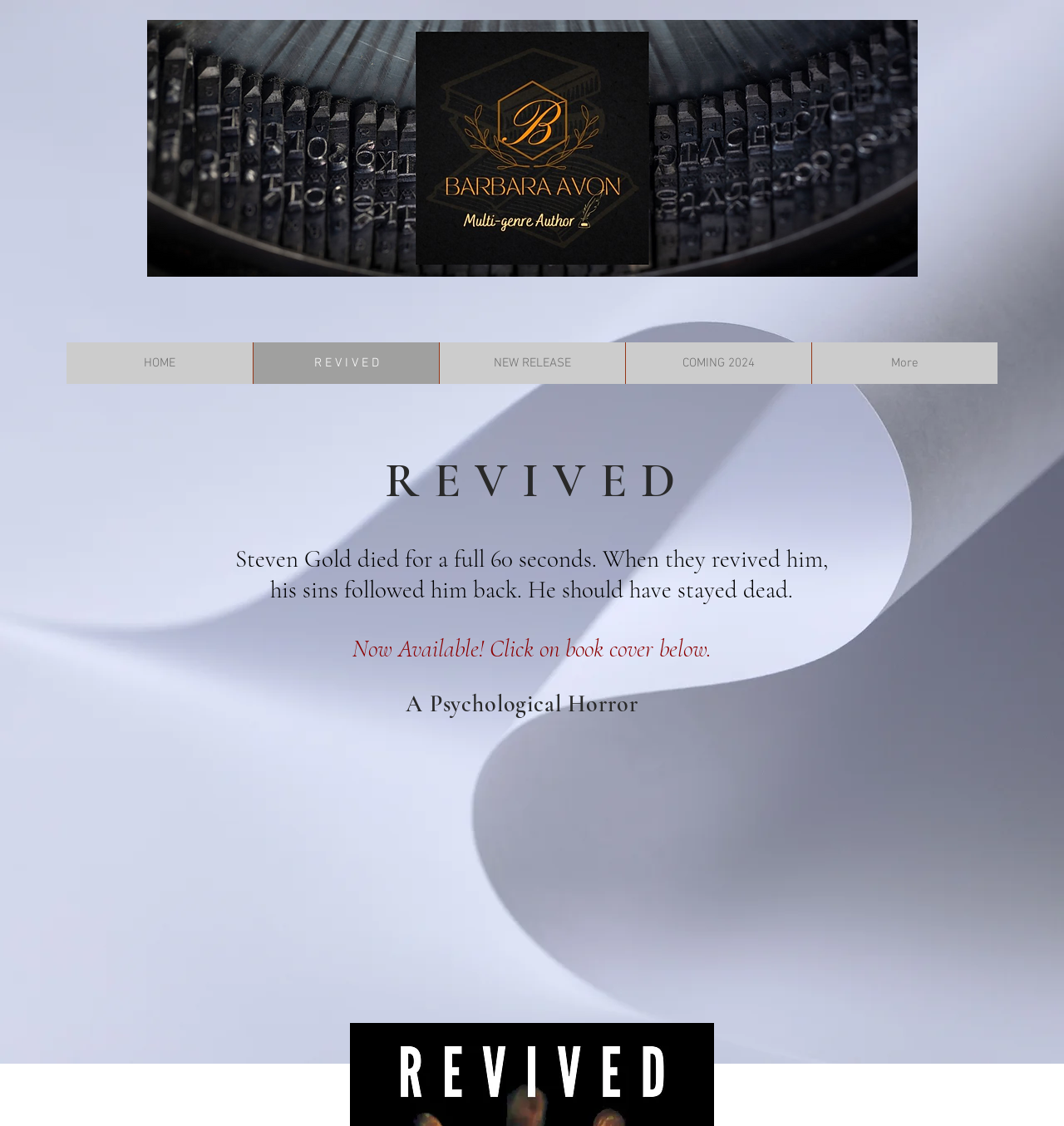Write a detailed summary of the webpage, including text, images, and layout.

The webpage is about a book titled "R E V I V E D" by author "barbaraavon". At the top, there is a navigation bar with five links: "HOME", "R E V I V E D", "NEW RELEASE", "COMING 2024", and "More". 

Below the navigation bar, there is a large heading that reads "R E V I V E D". Underneath this heading, there is a brief summary of the book, which states that the main character, Steven Gold, died for 60 seconds and when revived, his sins followed him back. 

Following the summary, there is a small, empty space, and then a message that says "Now Available! Click on book cover below." This suggests that there is a book cover image located below this text, although it is not explicitly mentioned in the accessibility tree. 

Finally, there is another heading that reads "A Psychological Horror", which is likely a genre classification for the book. Overall, the webpage appears to be a promotional page for the book "R E V I V E D".